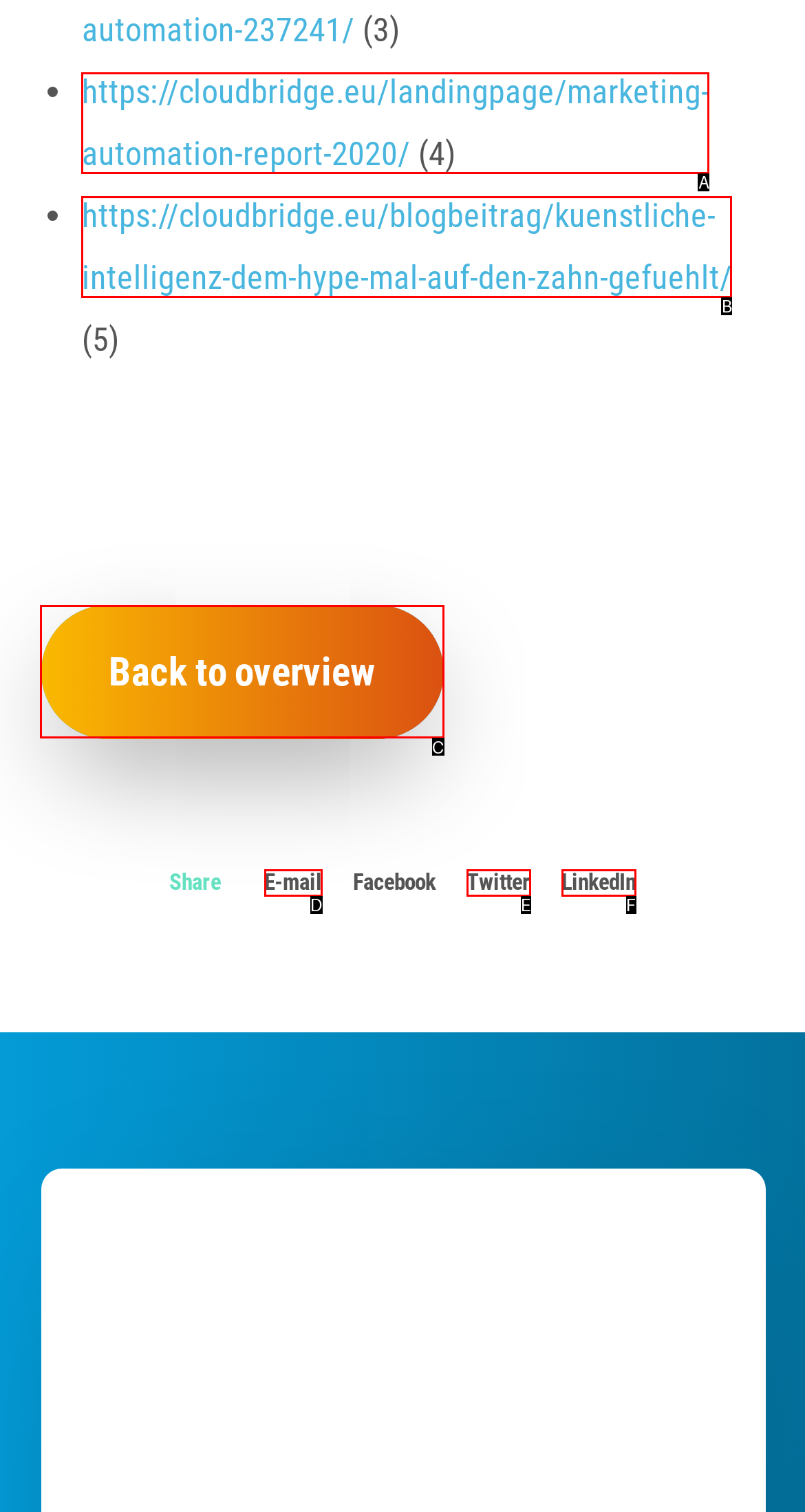Find the HTML element that matches the description: Back to overview. Answer using the letter of the best match from the available choices.

C